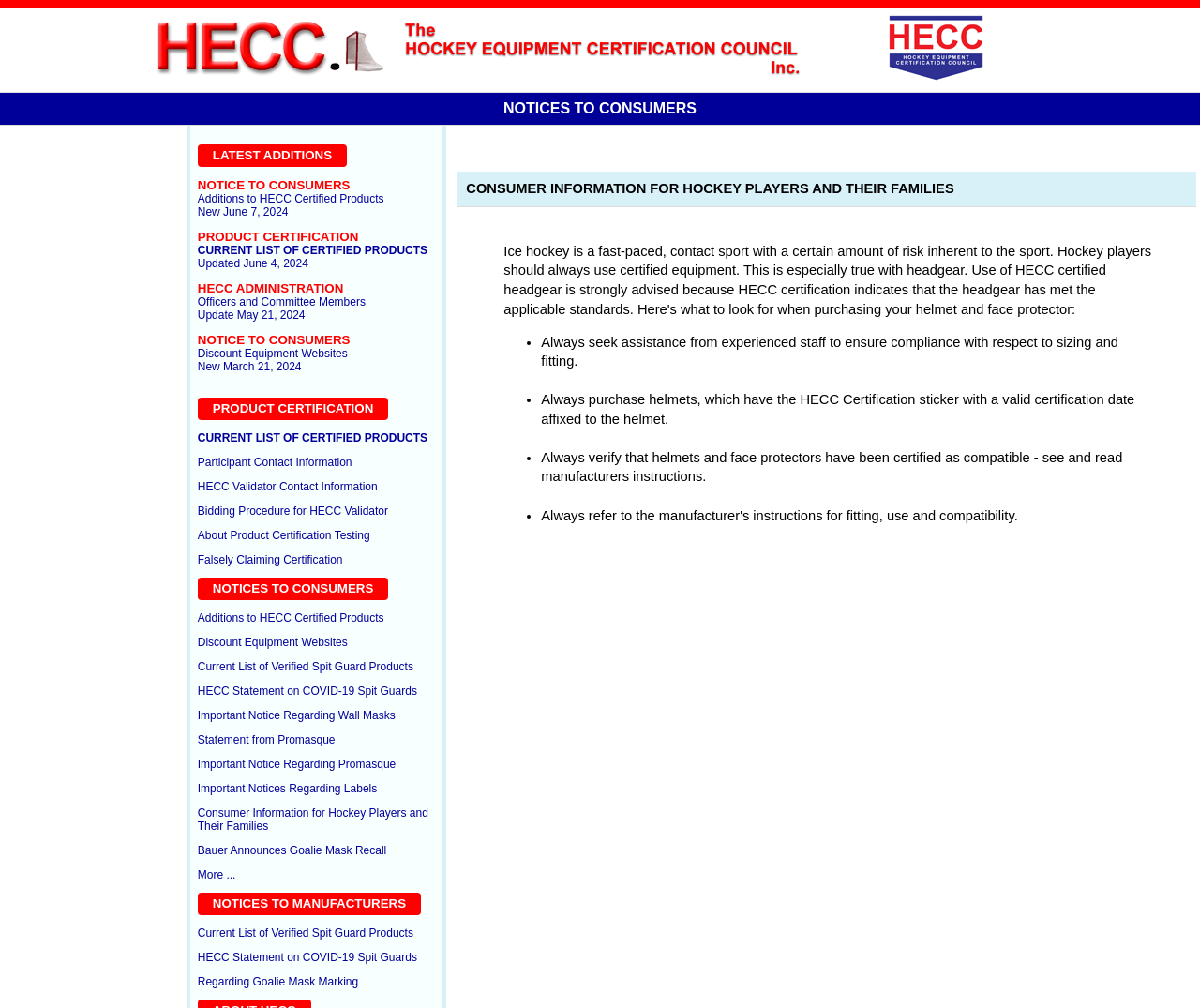Identify the bounding box coordinates of the area you need to click to perform the following instruction: "Read about product certification".

[0.165, 0.228, 0.299, 0.242]